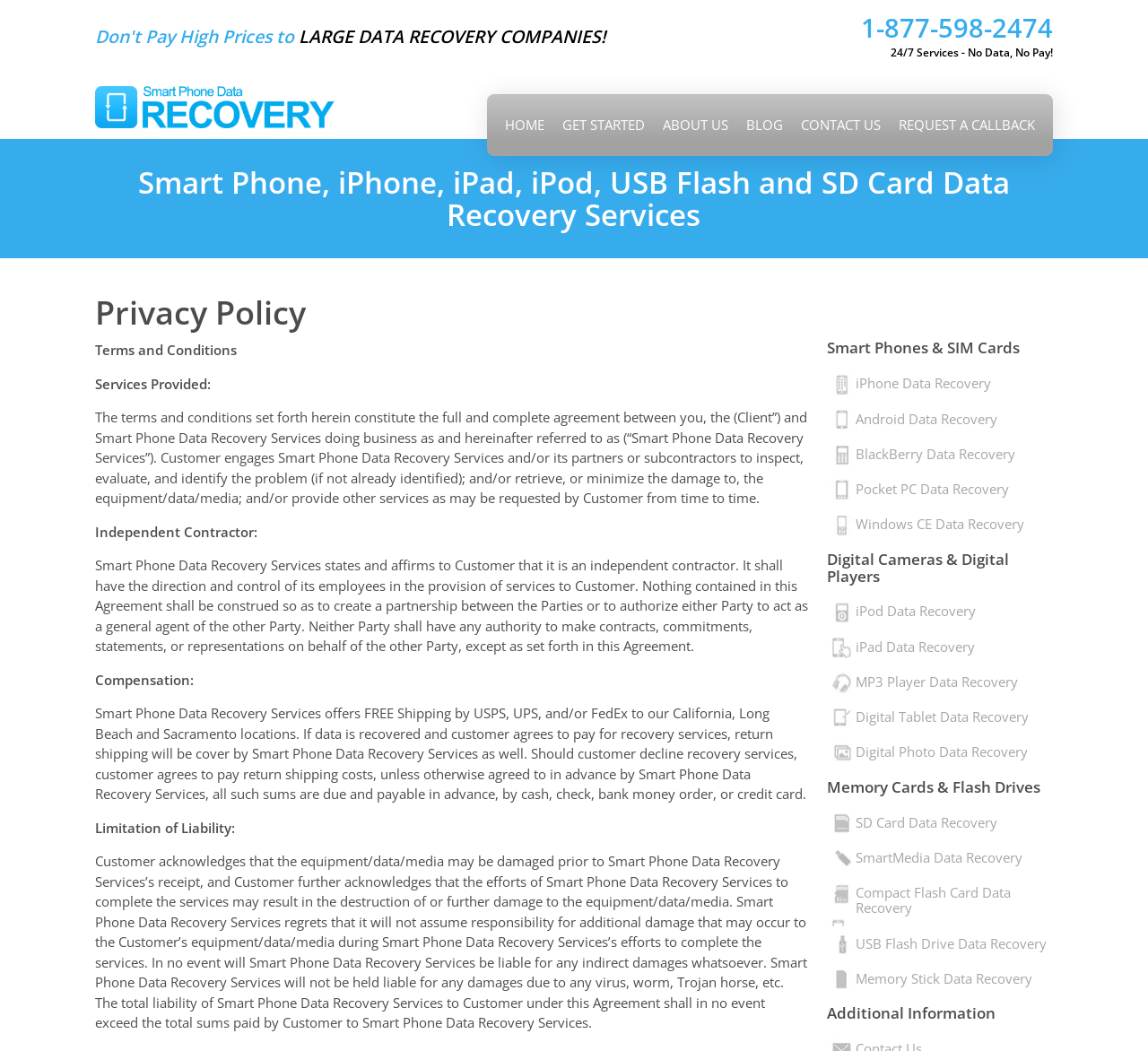Please identify the bounding box coordinates of the clickable area that will allow you to execute the instruction: "Click the SD Card Data Recovery link".

[0.72, 0.766, 0.917, 0.799]